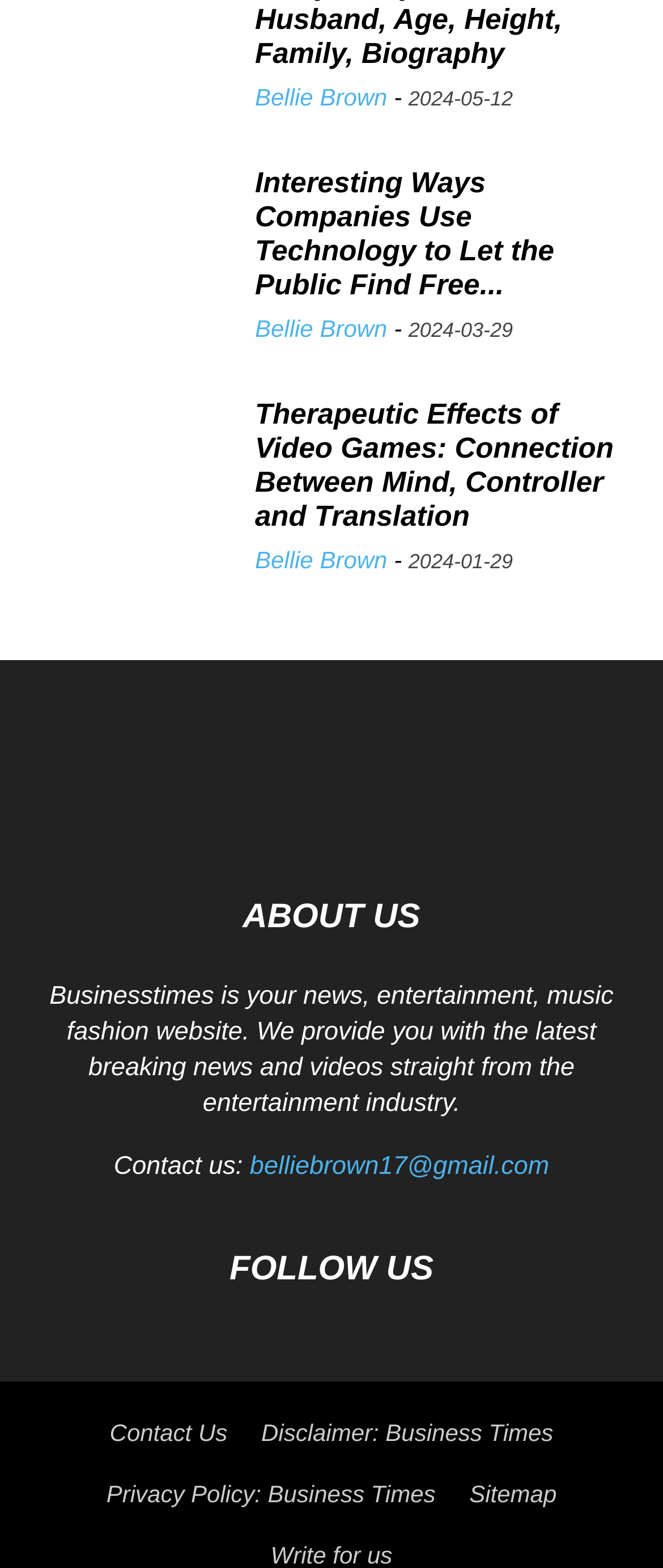Provide a brief response to the question below using one word or phrase:
How many articles are listed on the webpage?

3